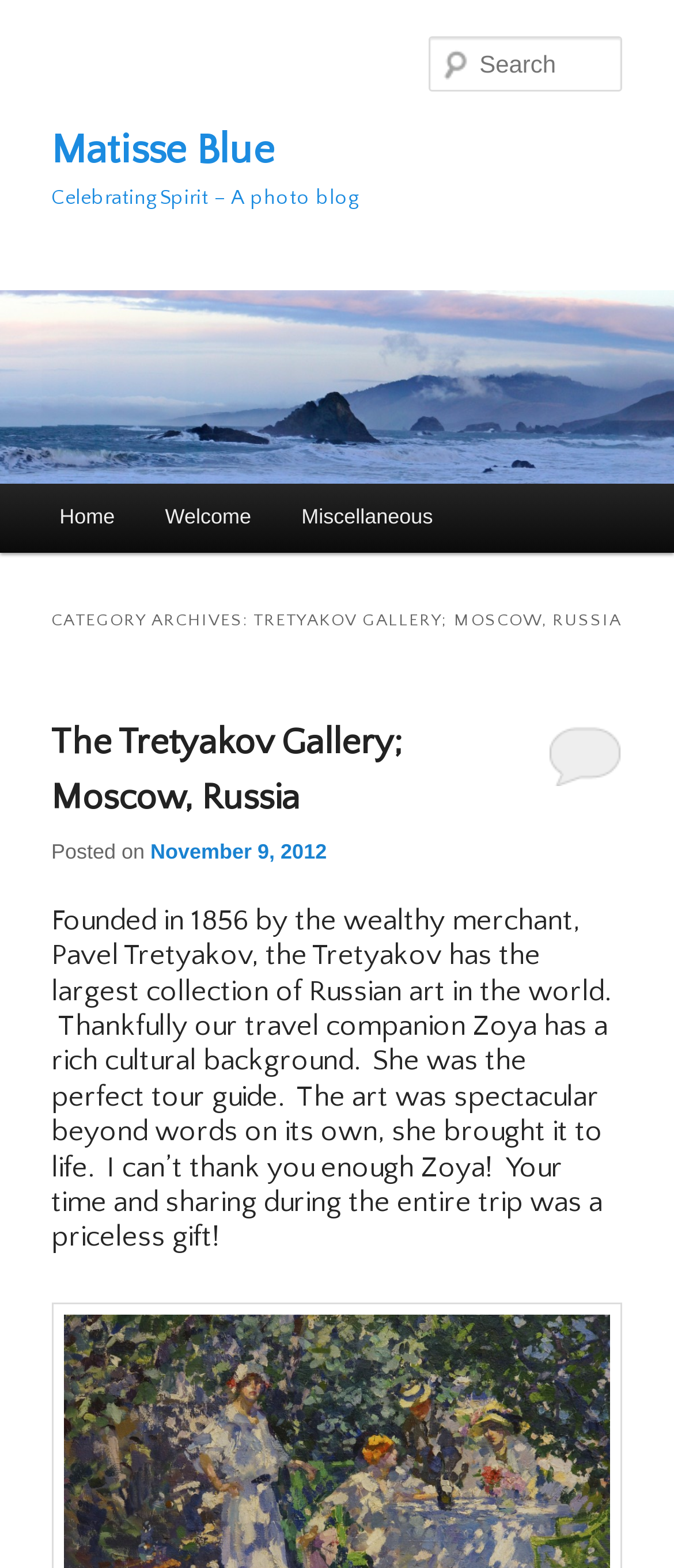Can you look at the image and give a comprehensive answer to the question:
Who founded the Tretyakov Gallery?

The founder of the Tretyakov Gallery is mentioned in the text 'Founded in 1856 by the wealthy merchant, Pavel Tretyakov, the Tretyakov has the largest collection of Russian art in the world.'.